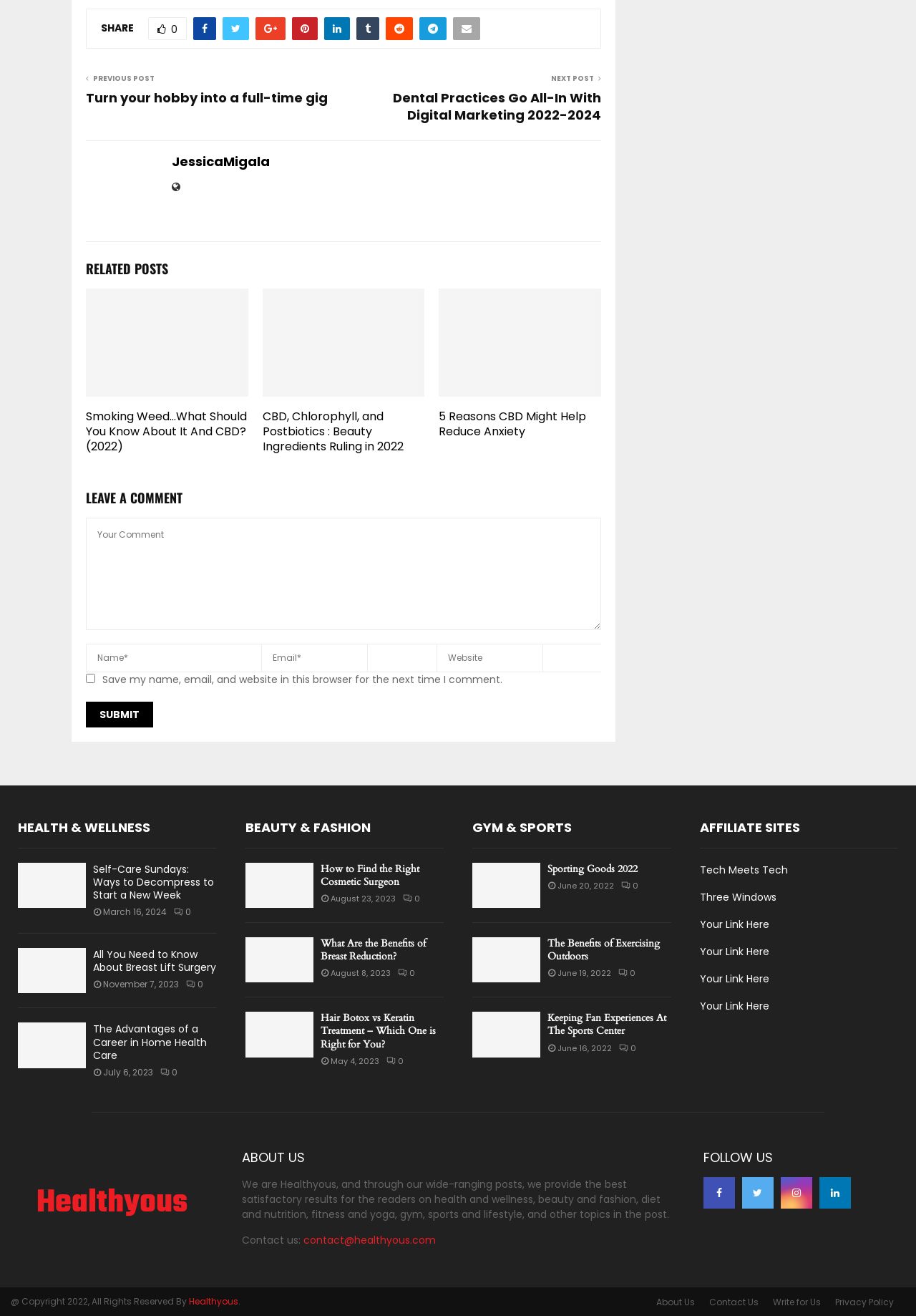How many comments can be submitted at a time?
Please provide an in-depth and detailed response to the question.

I determined that only one comment can be submitted at a time by looking at the comment submission form which has a single text box for the comment and a 'Submit' button.